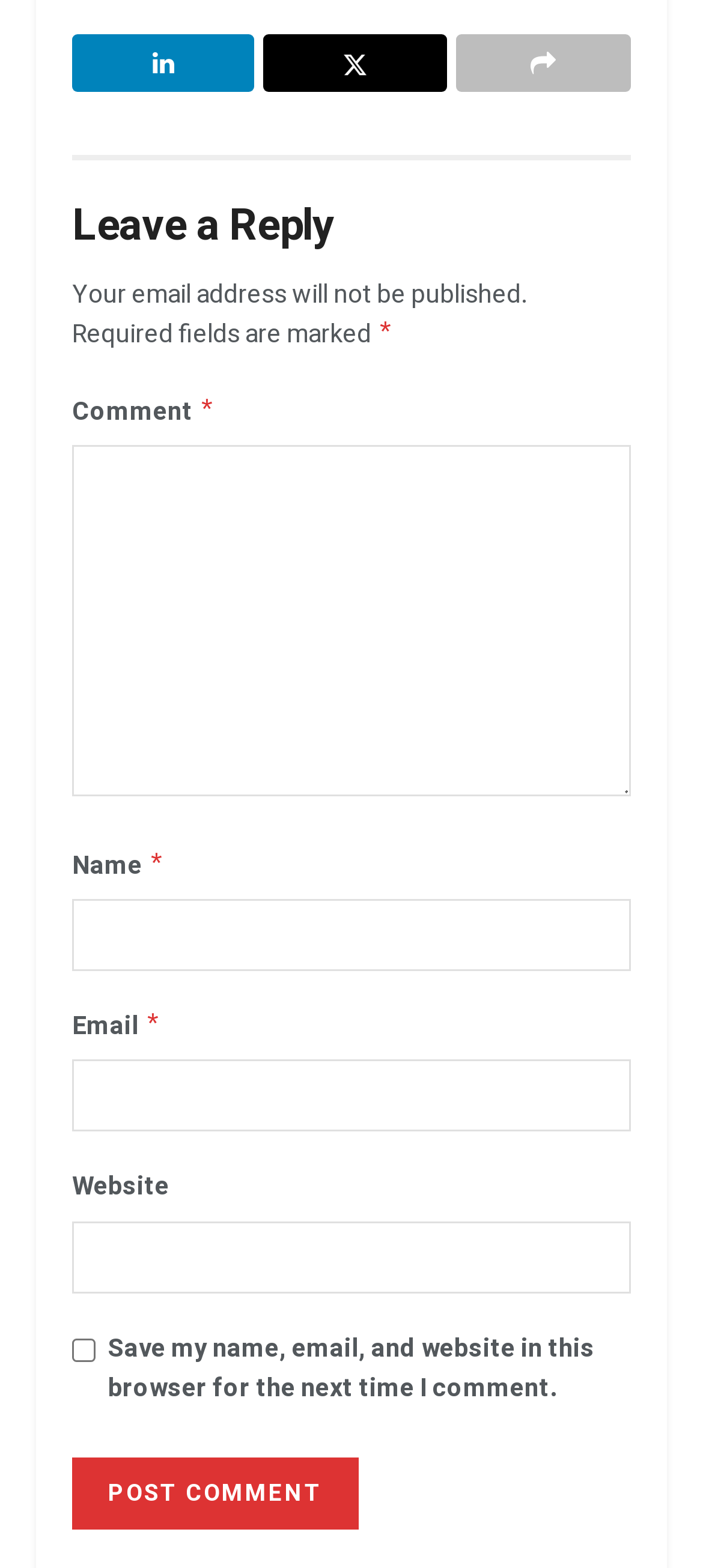Determine the bounding box coordinates of the section to be clicked to follow the instruction: "Check the save information checkbox". The coordinates should be given as four float numbers between 0 and 1, formatted as [left, top, right, bottom].

[0.103, 0.853, 0.136, 0.868]